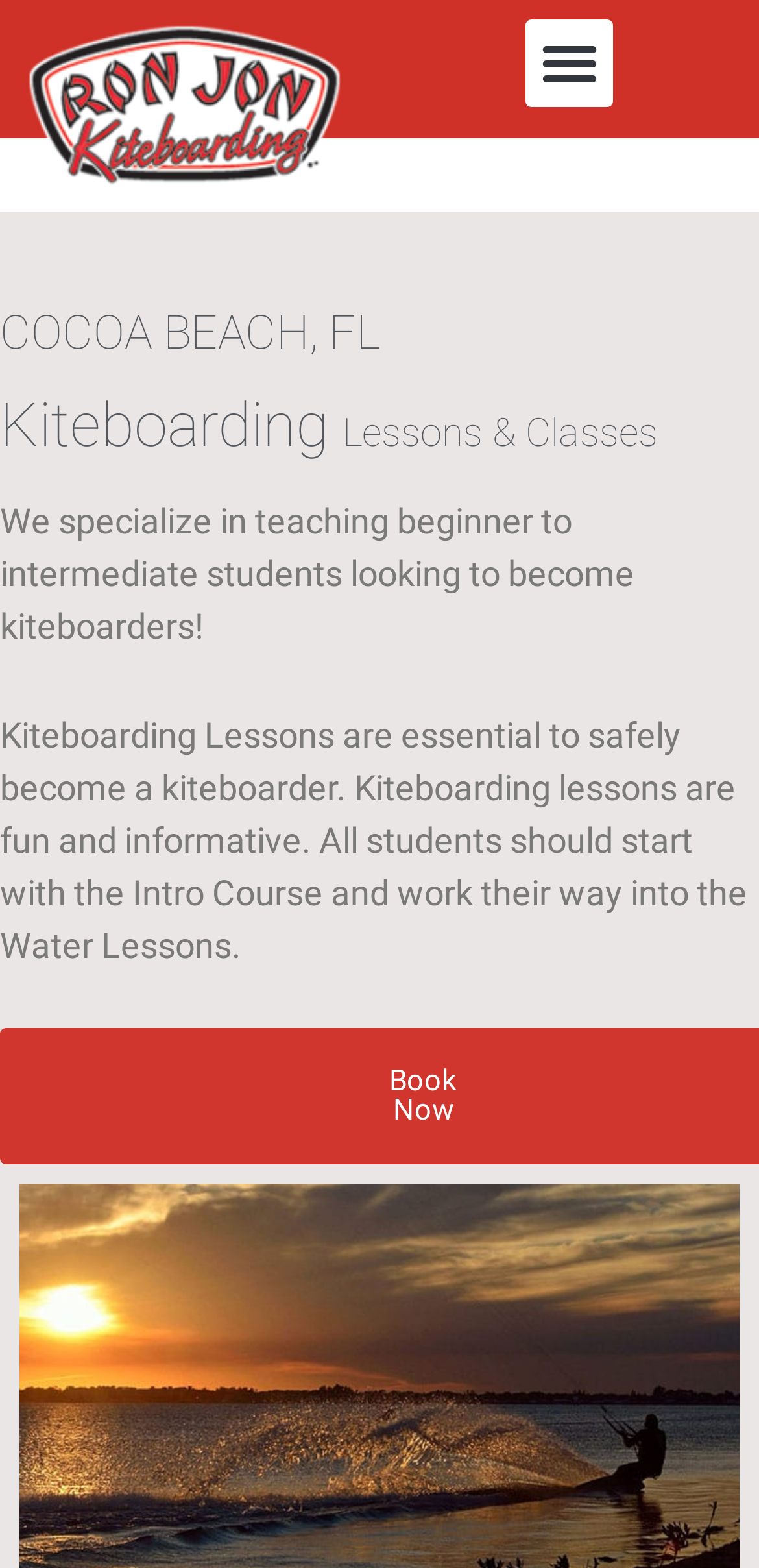What is the recommended course for new students?
Look at the screenshot and give a one-word or phrase answer.

Intro Course